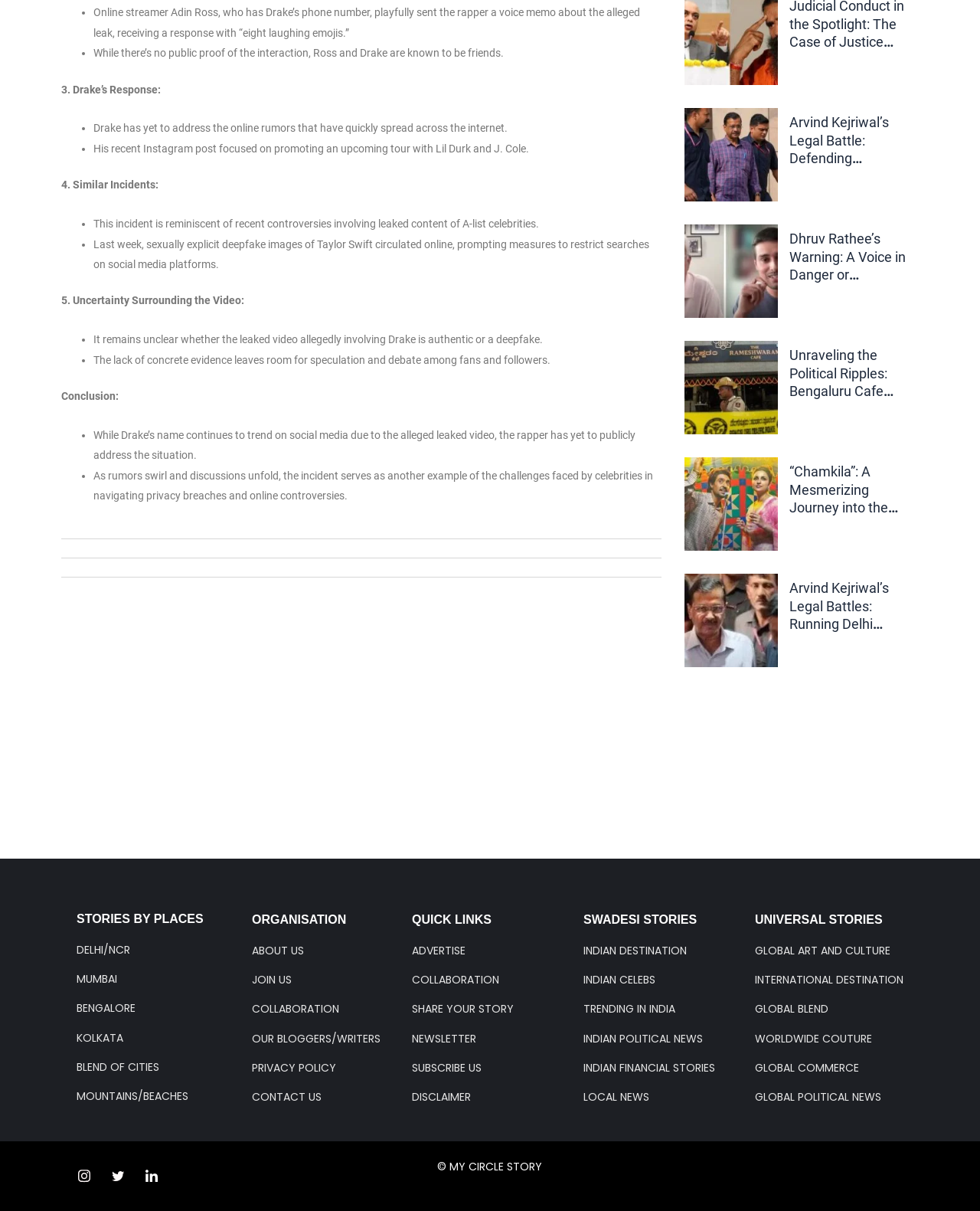Specify the bounding box coordinates of the area that needs to be clicked to achieve the following instruction: "Read about Arvind Kejriwal’s legal battle".

[0.698, 0.089, 0.794, 0.166]